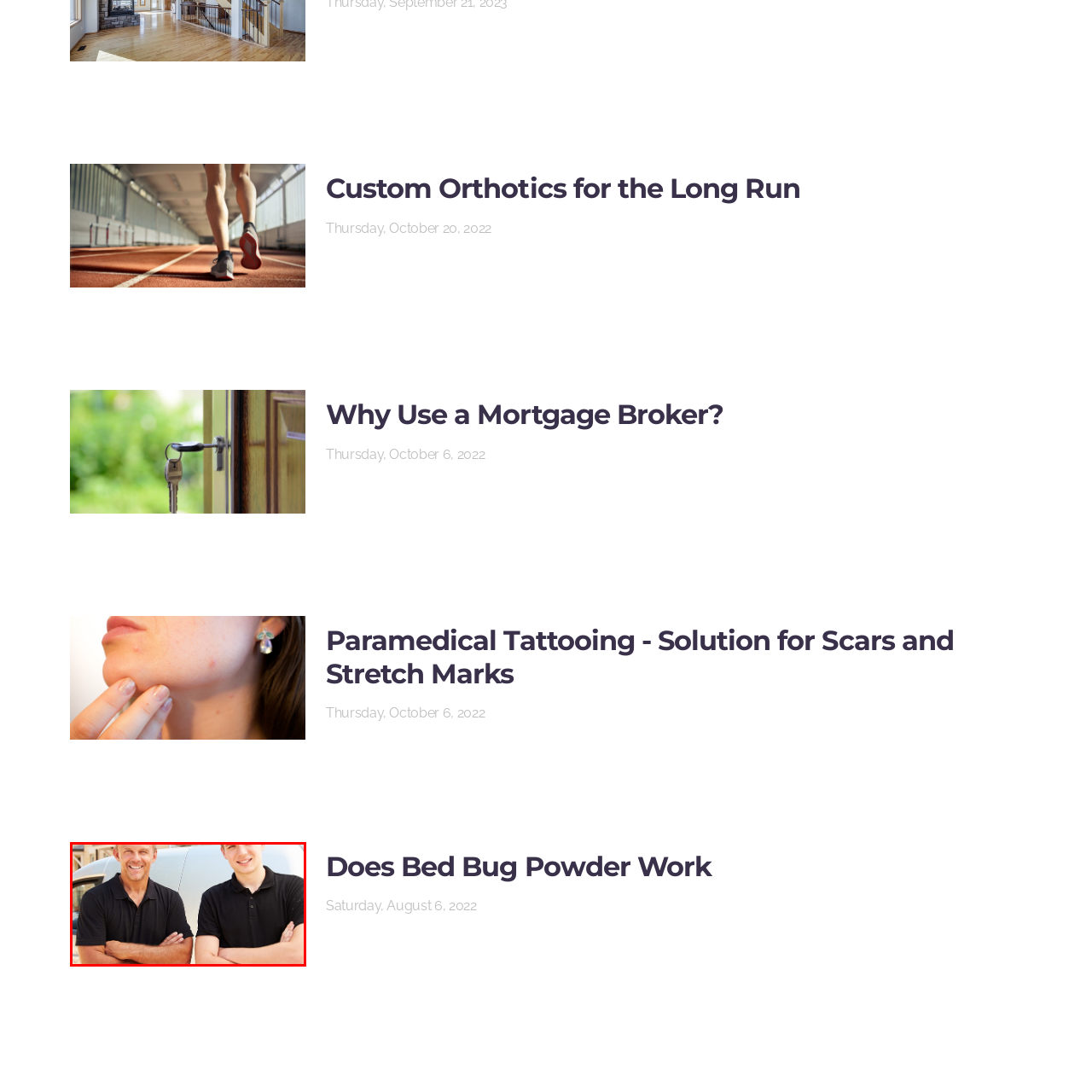How many men are in the image?
Observe the image inside the red bounding box and answer the question using only one word or a short phrase.

Two